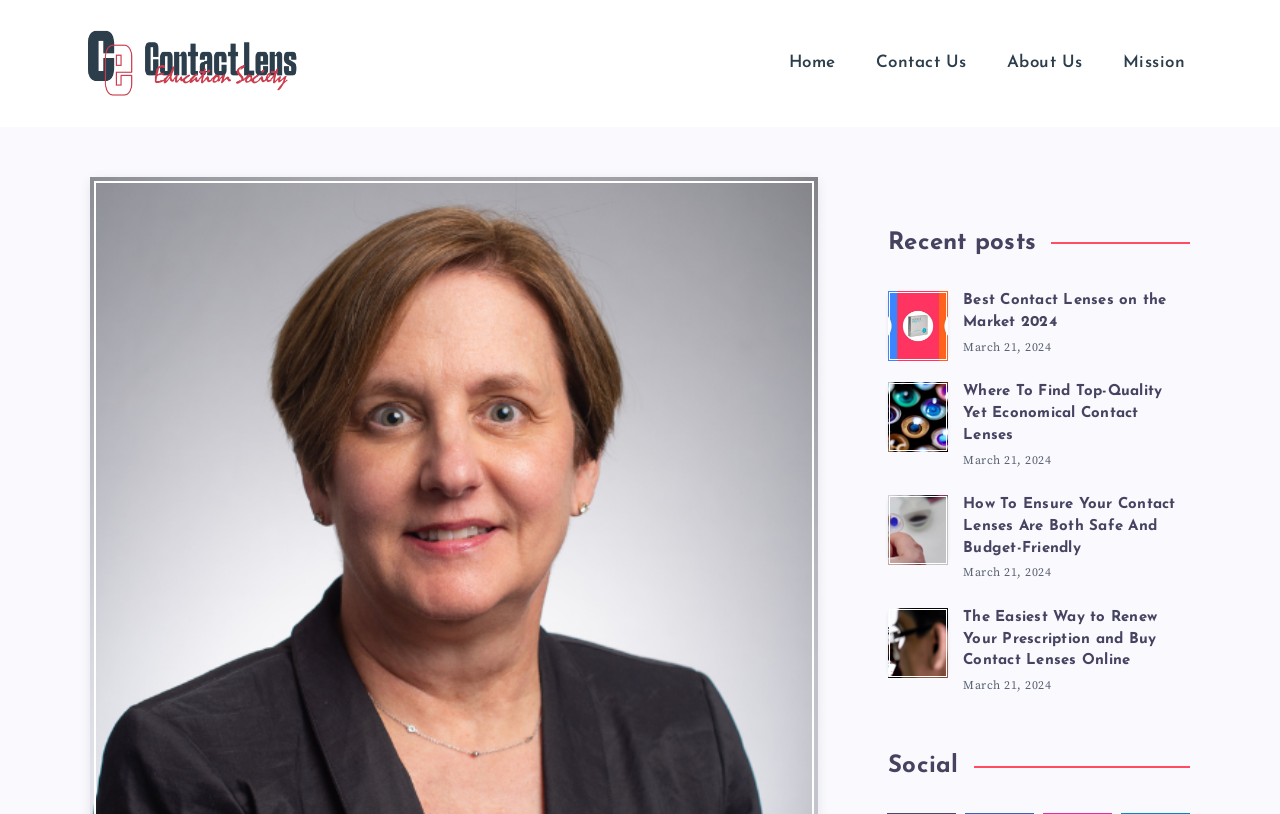Locate the bounding box coordinates of the area where you should click to accomplish the instruction: "Click on the 'Home' link".

[0.6, 0.05, 0.668, 0.106]